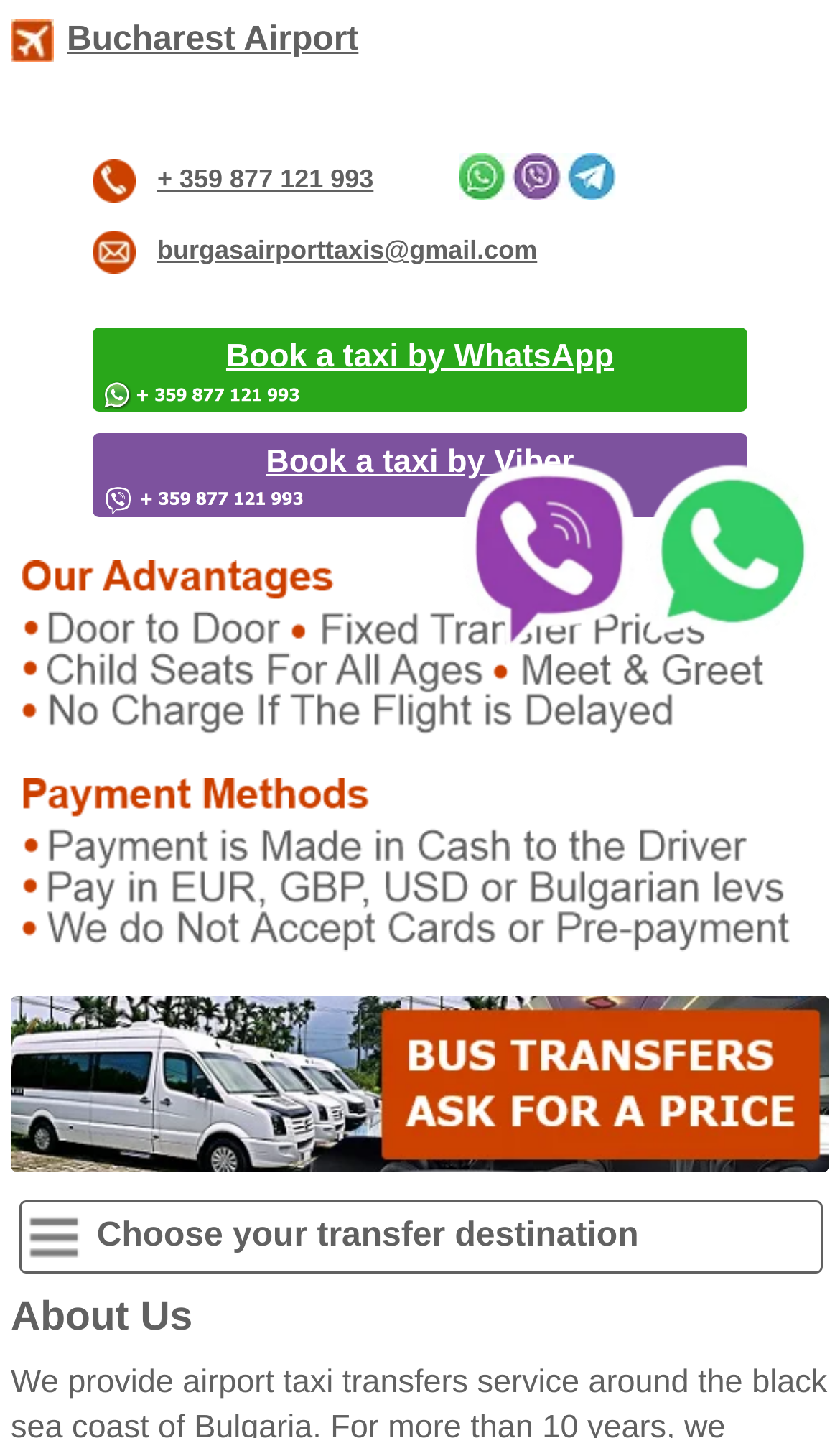Bounding box coordinates are given in the format (top-left x, top-left y, bottom-right x, bottom-right y). All values should be floating point numbers between 0 and 1. Provide the bounding box coordinate for the UI element described as: burgasairporttaxis@gmail.com

[0.187, 0.163, 0.64, 0.184]